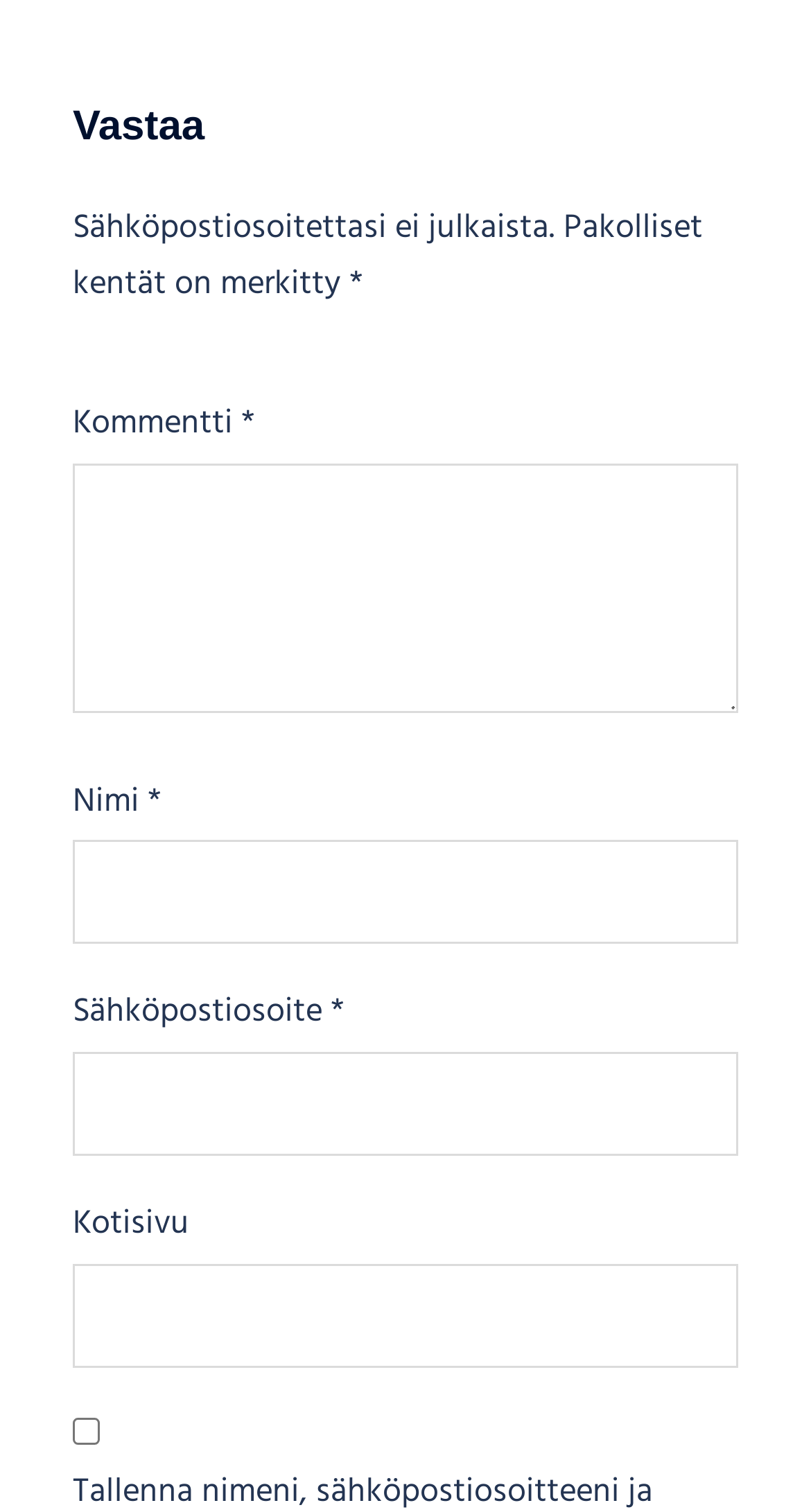Please answer the following question using a single word or phrase: 
What is the function of the checkbox at the bottom?

Save user information